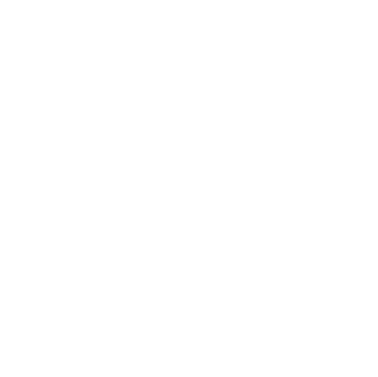Elaborate on the contents of the image in great detail.

The image features the cover of the Altea collection, showcasing a stylish and modern design. It includes the title "Altea collection cover," suggesting a fashion-related theme that aligns with the "PRIMAVERA VERANO 24" and "SPRING SUMMER 24" seasonal collections. This visual representation evokes a sense of freshness and contemporary style, appealing to fashion enthusiasts. The overall aesthetic is likely vibrant and inviting, perfectly suited for showcasing the essence of spring and summer fashion trends.